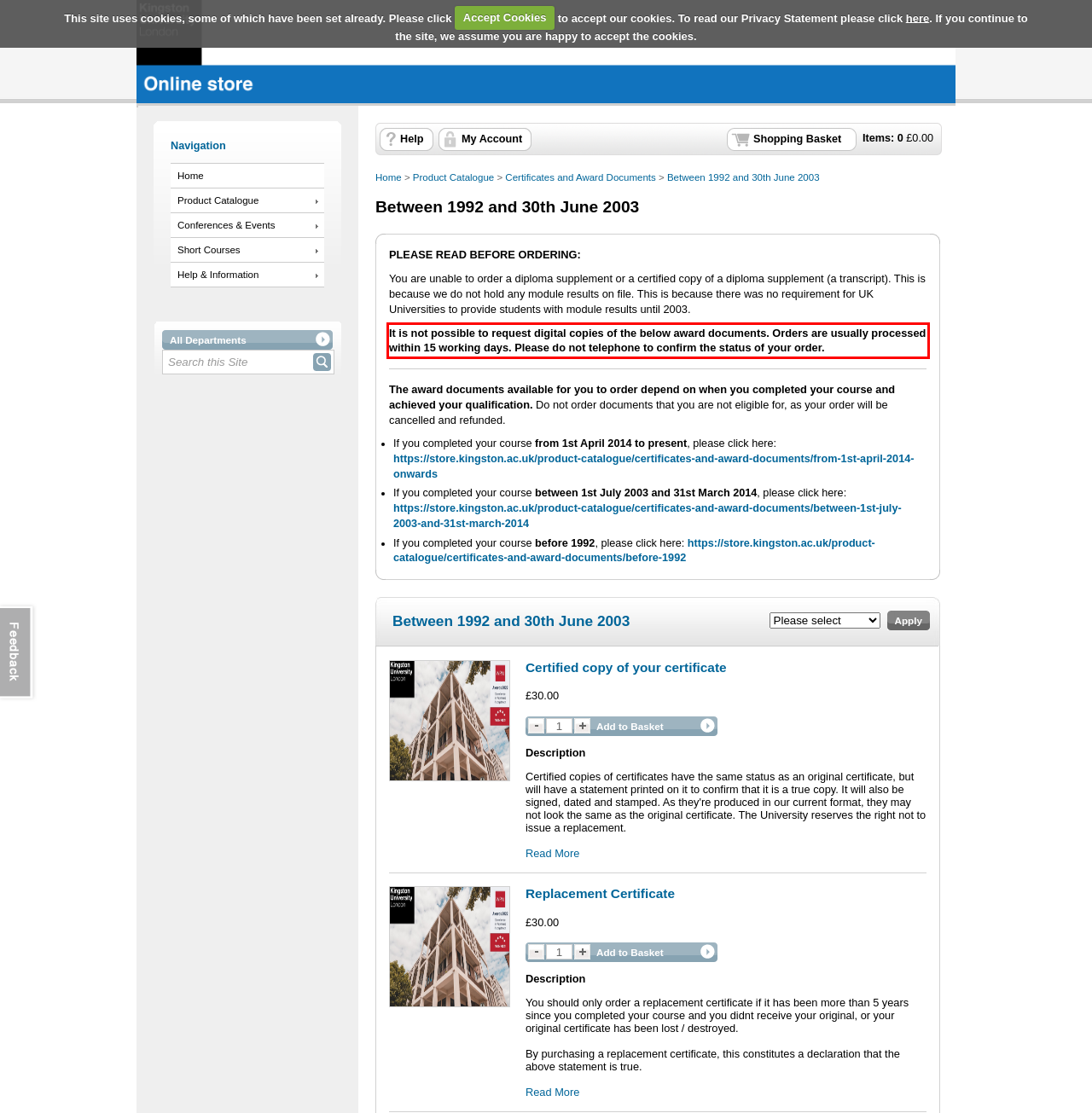You are presented with a webpage screenshot featuring a red bounding box. Perform OCR on the text inside the red bounding box and extract the content.

It is not possible to request digital copies of the below award documents. Orders are usually processed within 15 working days. Please do not telephone to confirm the status of your order.